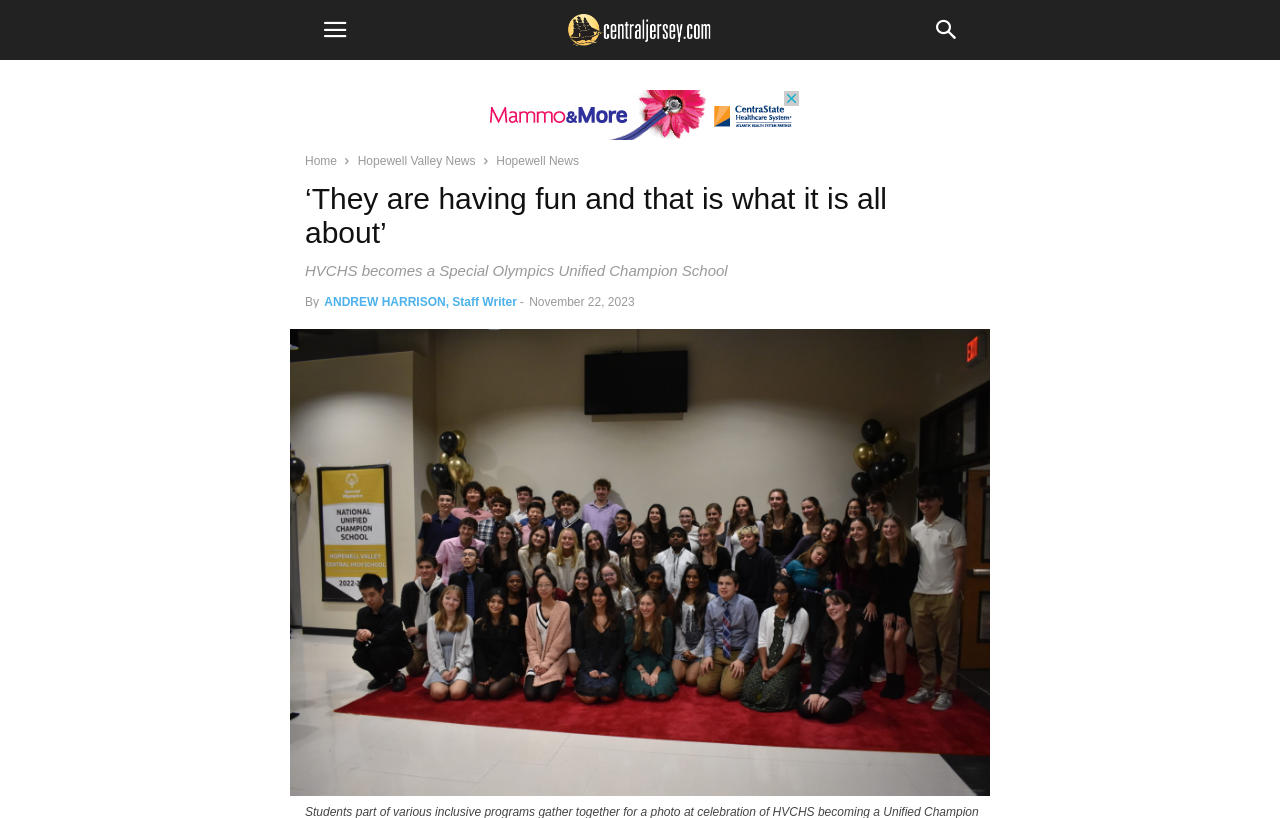What is the topic of the article?
Using the information presented in the image, please offer a detailed response to the question.

The topic of the article can be inferred by analyzing the headings and the surrounding text. In this case, the article is about HVCHS becoming a Special Olympics Unified Champion School.